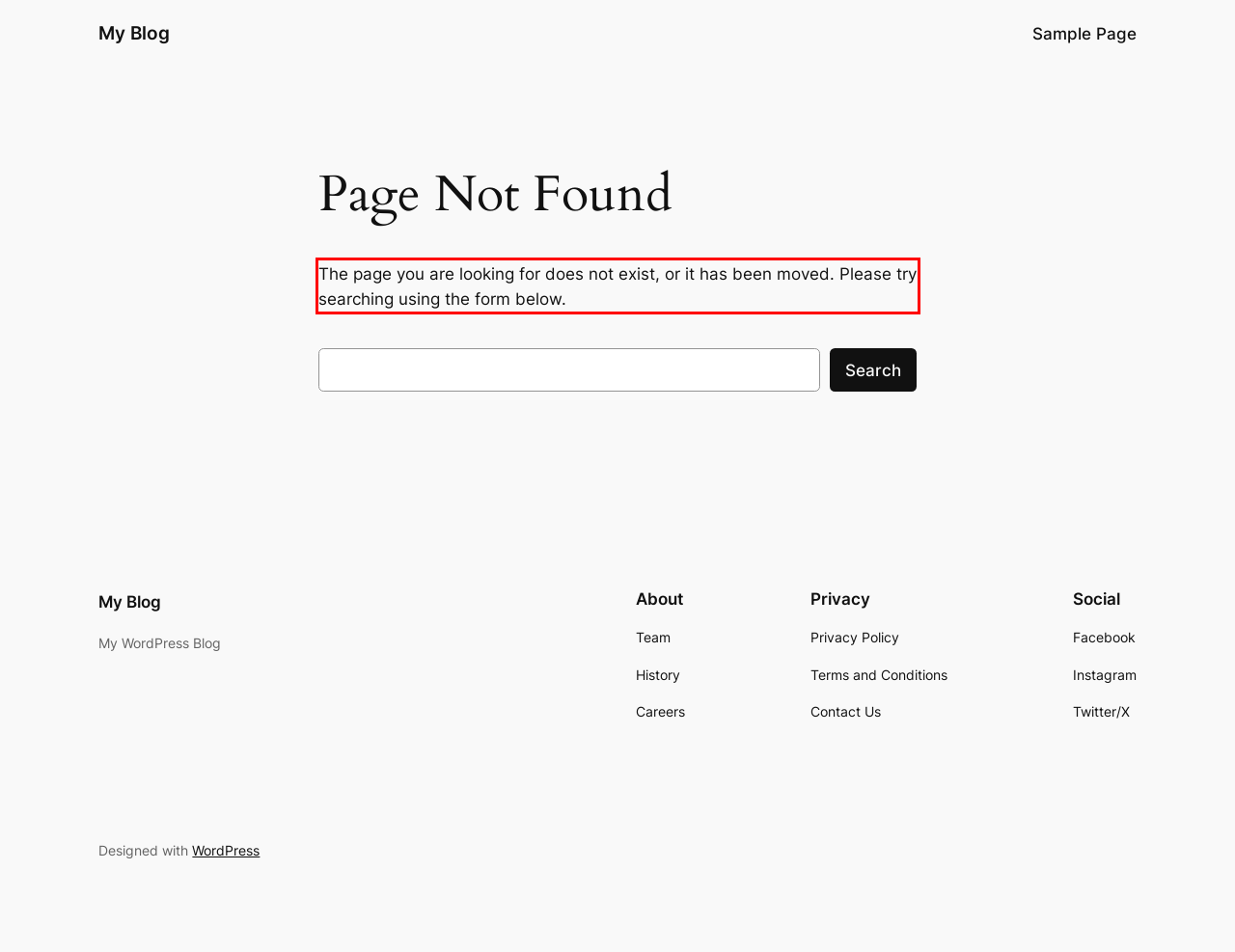You have a screenshot of a webpage where a UI element is enclosed in a red rectangle. Perform OCR to capture the text inside this red rectangle.

The page you are looking for does not exist, or it has been moved. Please try searching using the form below.